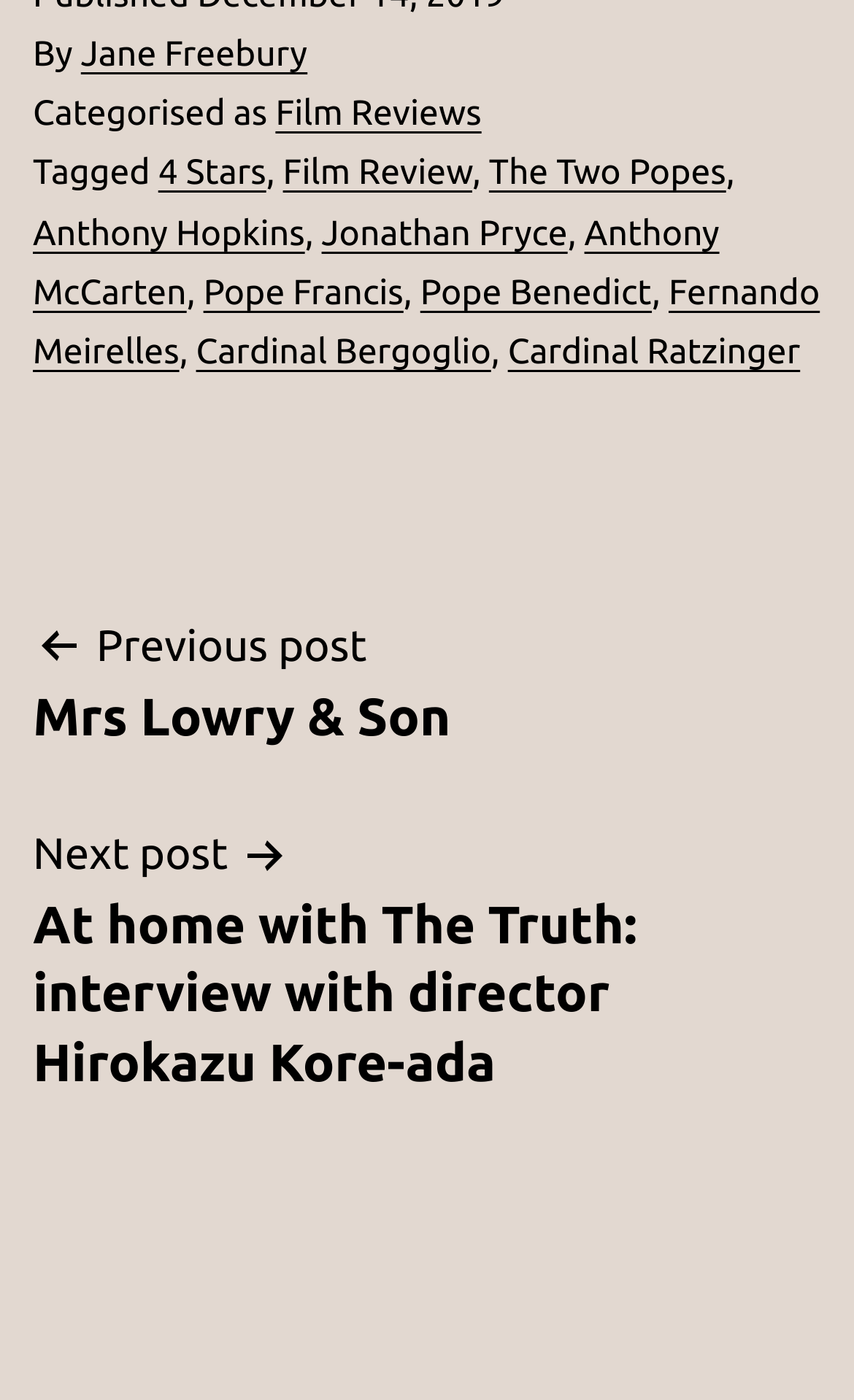Please identify the bounding box coordinates of where to click in order to follow the instruction: "View the next post At home with The Truth: interview with director Hirokazu Kore-ada".

[0.038, 0.584, 0.962, 0.783]